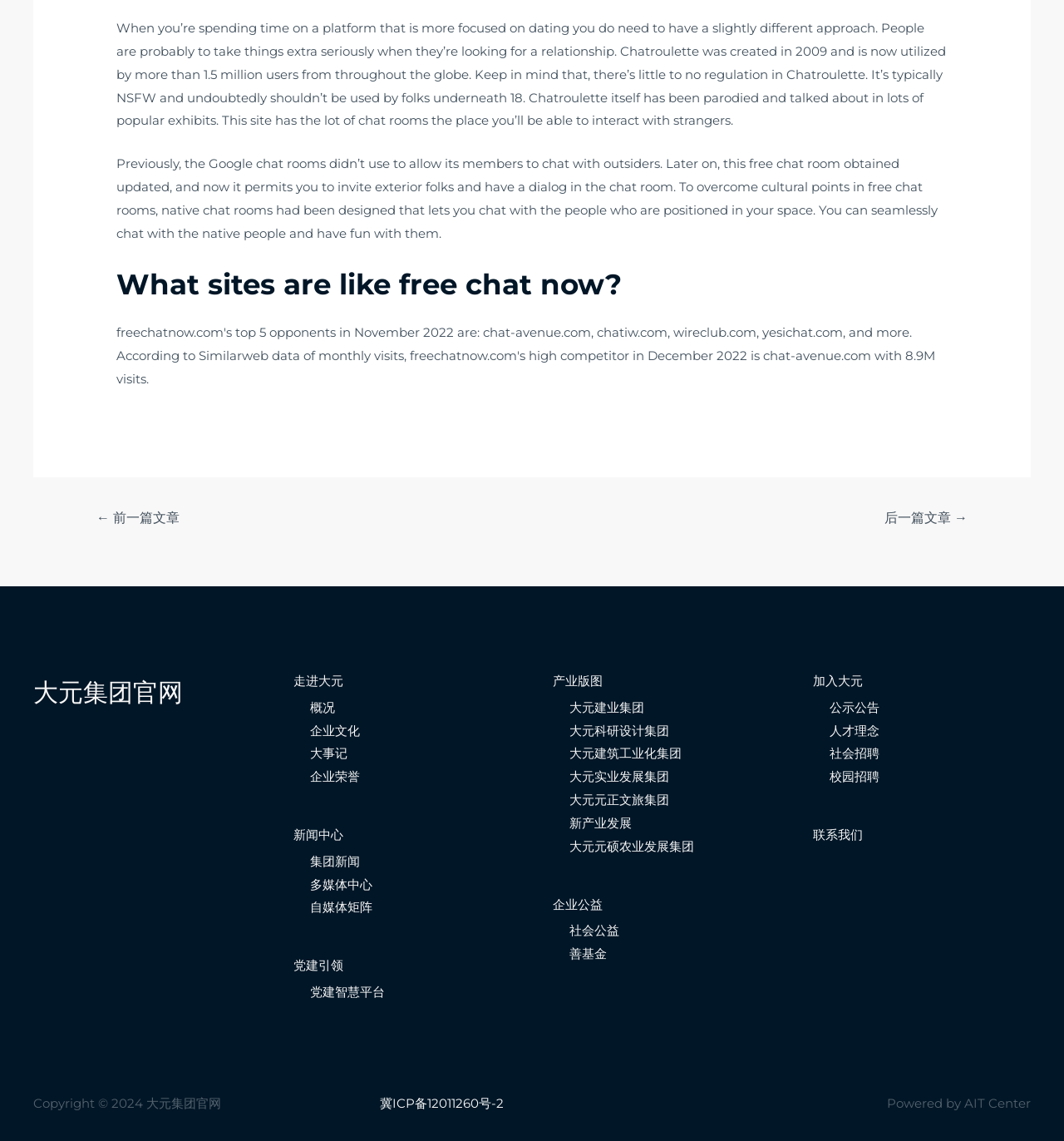Identify the bounding box coordinates necessary to click and complete the given instruction: "Follow Zerocater on Twitter".

None